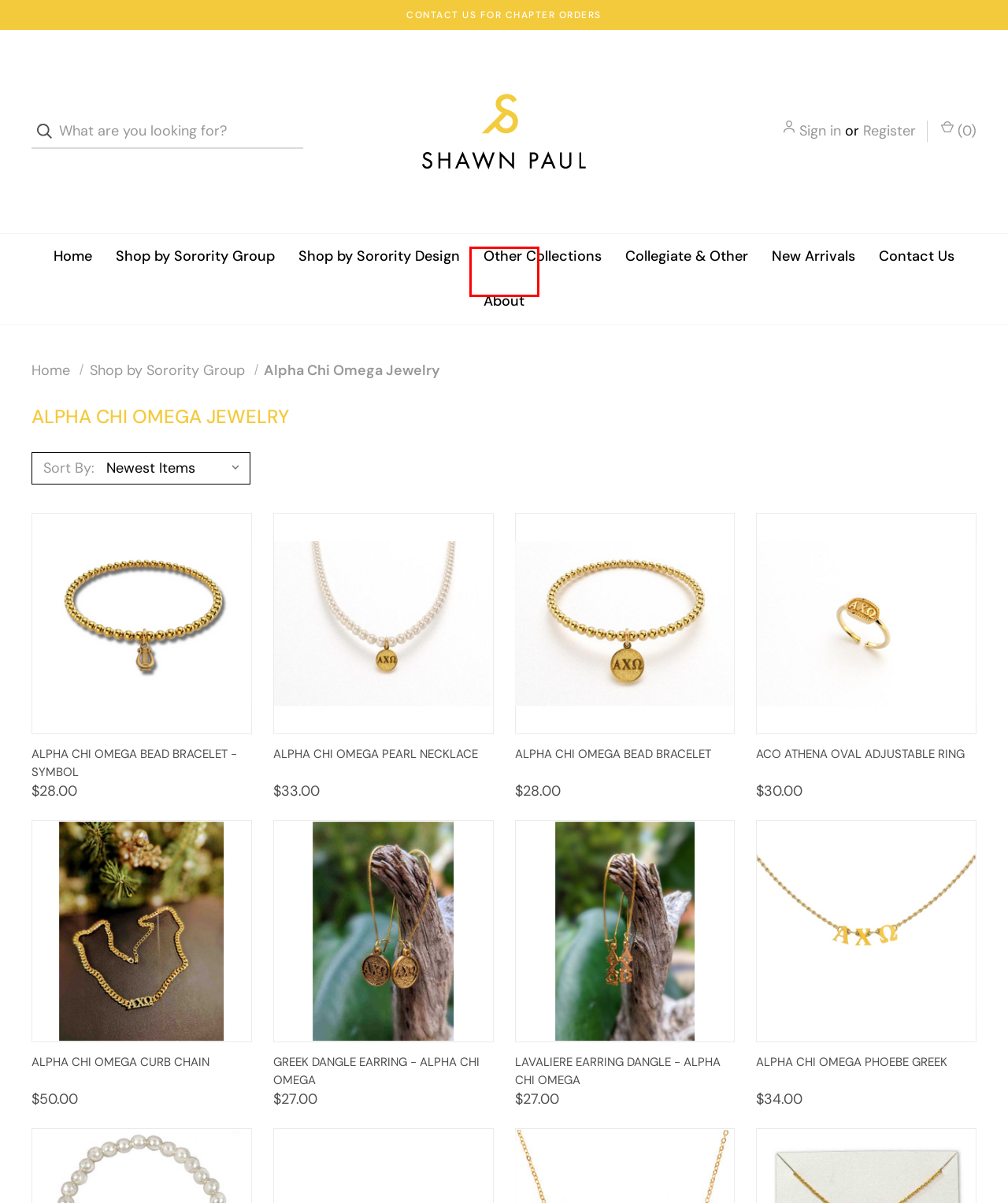Consider the screenshot of a webpage with a red bounding box and select the webpage description that best describes the new page that appears after clicking the element inside the red box. Here are the candidates:
A. Sorority Jewelry - Shop Custom Sorority Chapter & Bid Day Gifts
B. Greek Dangle Earring - Alpha Chi Omega - Shawn Paul Jewelry
C. Shop Our Sorority and Panhellenic Jewelry Collection | Shawn Paul Jewelry
D. Custom Jewelry | Buy Custom Design Jewelry Online - Shawn Paul Jewelry
E. ACO Athena Oval Adjustable Ring - Shawn Paul Jewelry
F. About
G. Alpha Chi Omega Phoebe Greek - Shawn Paul Jewelry
H. Alpha Chi Omega Bead Bracelet - Symbol - Shawn Paul Jewelry

F